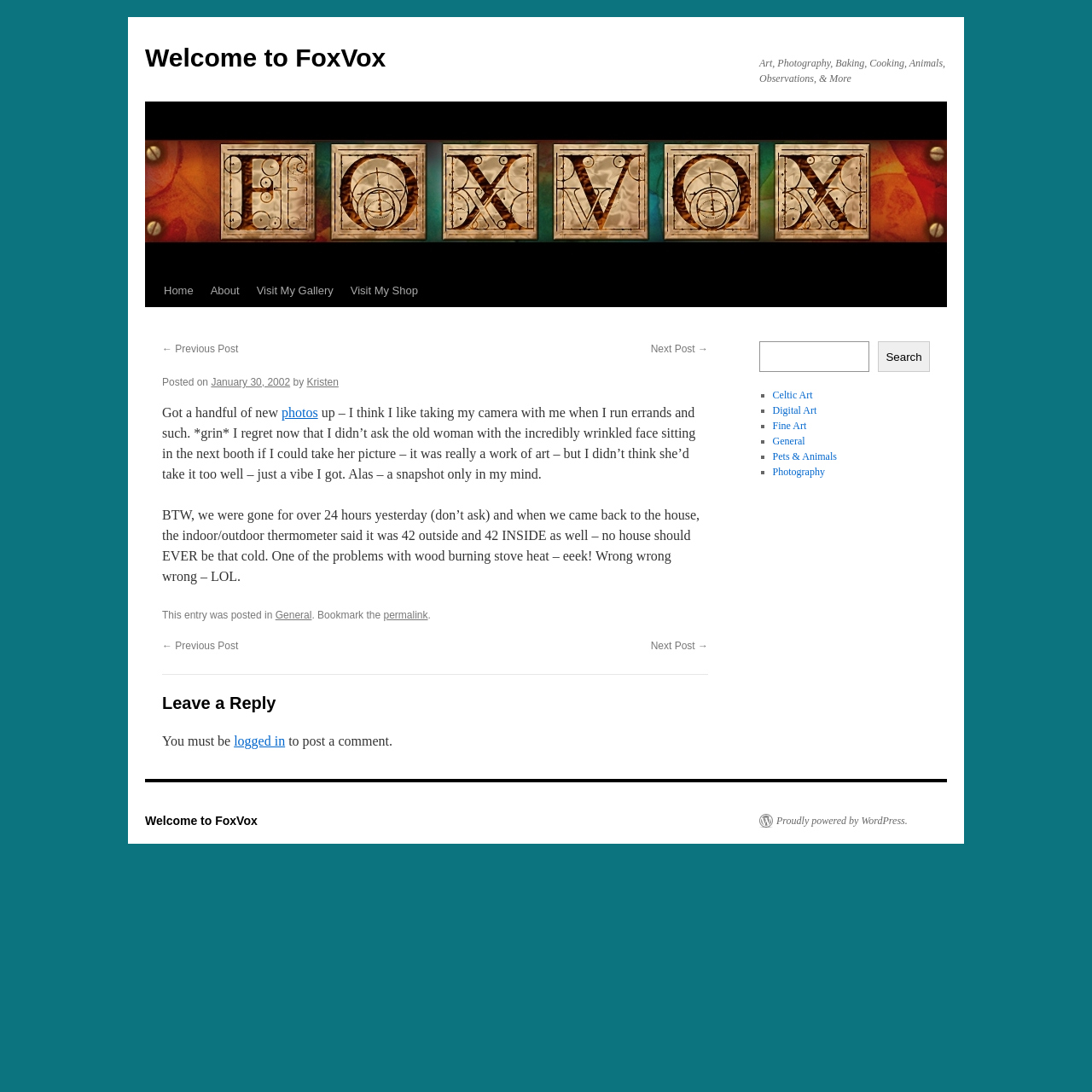Describe all visible elements and their arrangement on the webpage.

The webpage is a personal blog called "FoxVox" that features a mix of art, photography, baking, cooking, animals, and observations. At the top, there is a title "Welcome to FoxVox" with a link to the homepage. Below it, there is a descriptive text that outlines the various topics covered on the blog.

The main content area is divided into two sections. On the left, there is a navigation menu with links to "Home", "About", "Visit My Gallery", and "Visit My Shop". Below the navigation menu, there is a post with a title, date, and author information. The post contains a block of text with a few links to other pages.

On the right side, there is a complementary section that contains a search box with a "Search" button. Below the search box, there is a list of categories marked with bullet points, including "Celtic Art", "Digital Art", "Fine Art", "General", "Pets & Animals", and "Photography". Each category has a link to a corresponding page.

At the bottom of the page, there is a footer section with a link to the homepage and a credit to WordPress.